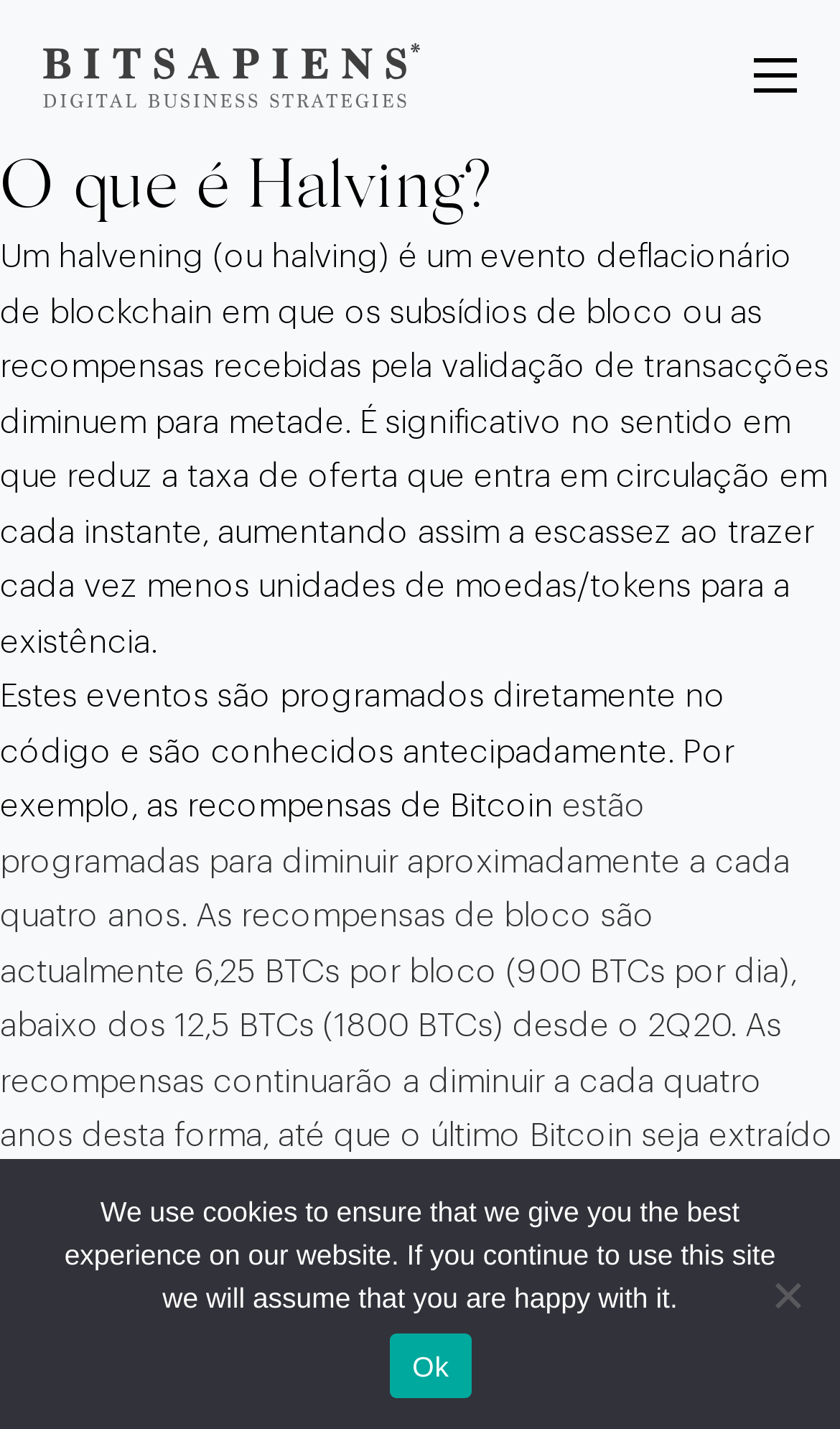Identify the bounding box coordinates for the UI element mentioned here: "aria-label="Mobile menu"". Provide the coordinates as four float values between 0 and 1, i.e., [left, top, right, bottom].

[0.897, 0.04, 0.949, 0.064]